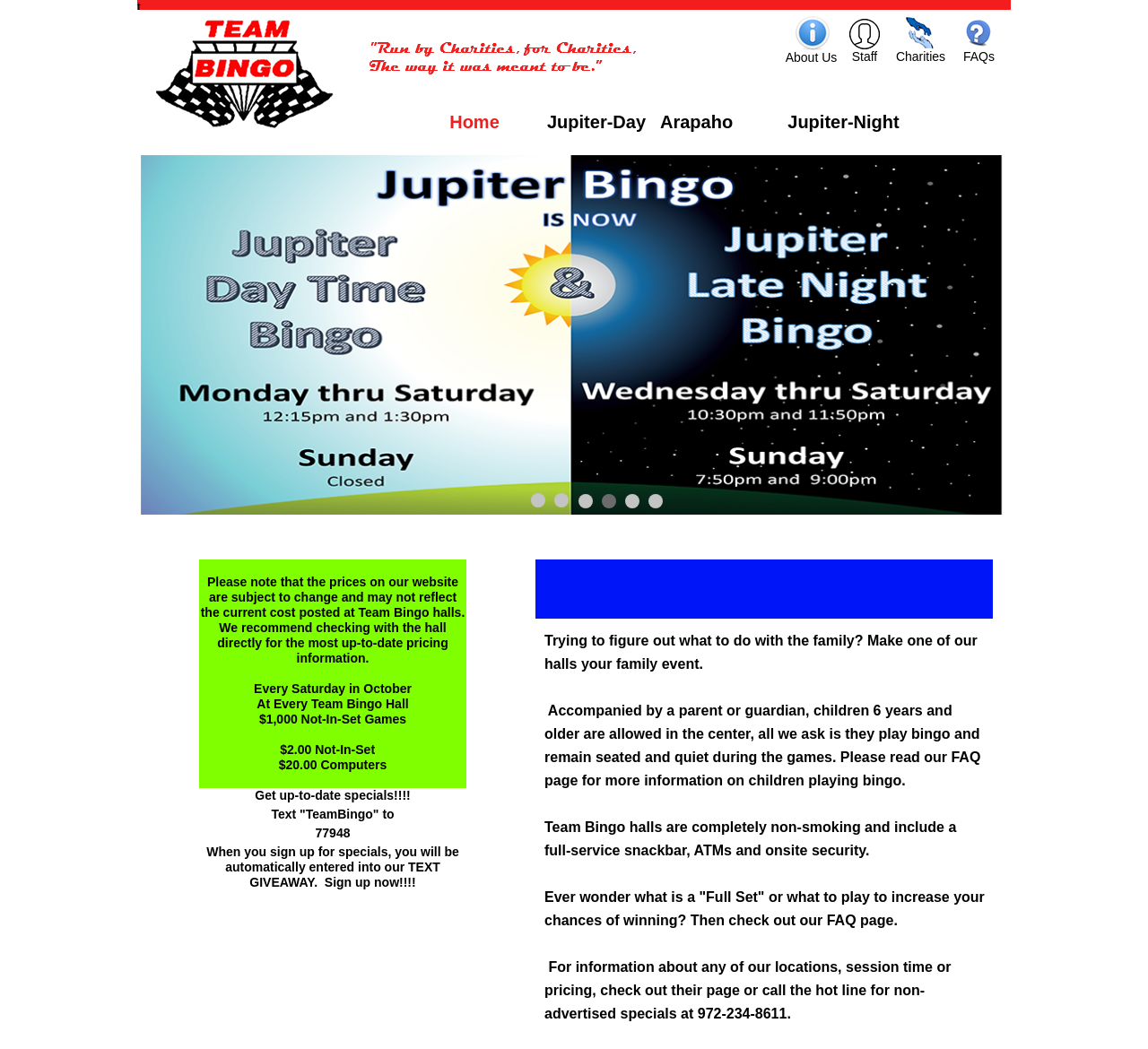Provide a brief response to the question below using one word or phrase:
What is the purpose of Team Bingo halls?

Charities